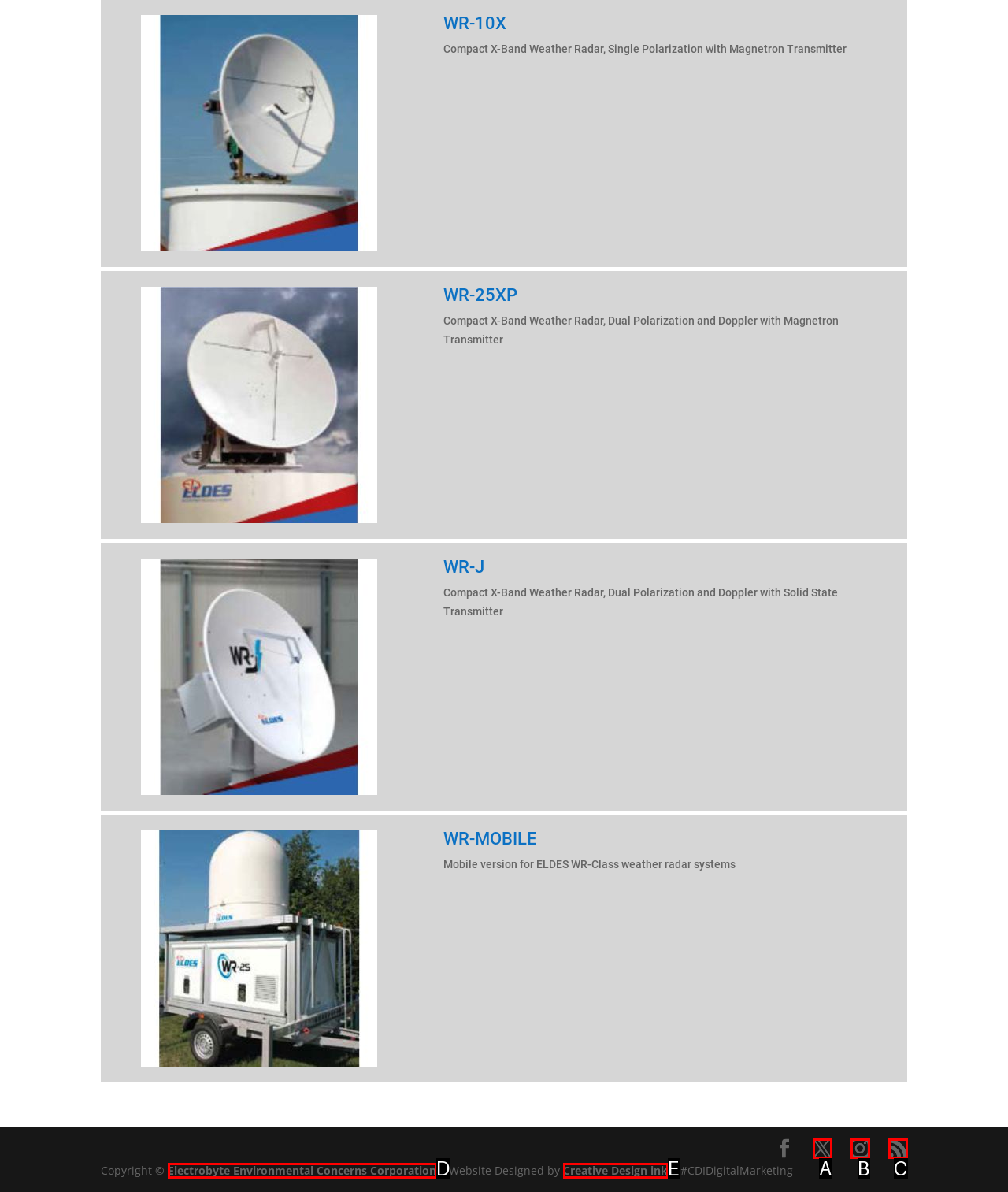Based on the given description: Creative Design ink, identify the correct option and provide the corresponding letter from the given choices directly.

E